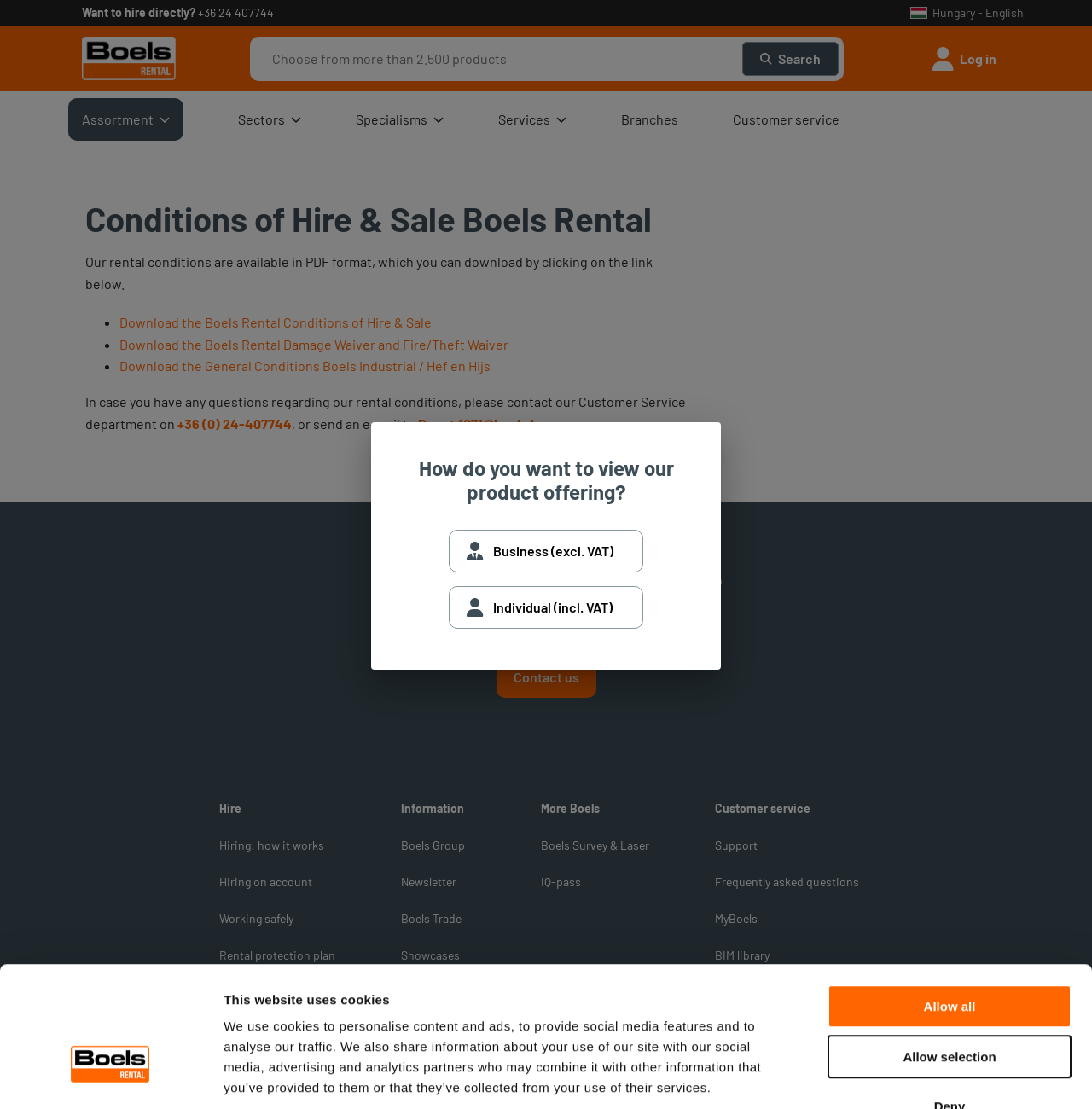Highlight the bounding box coordinates of the element that should be clicked to carry out the following instruction: "Click the 'Branches' link". The coordinates must be given as four float numbers ranging from 0 to 1, i.e., [left, top, right, bottom].

[0.569, 0.1, 0.621, 0.115]